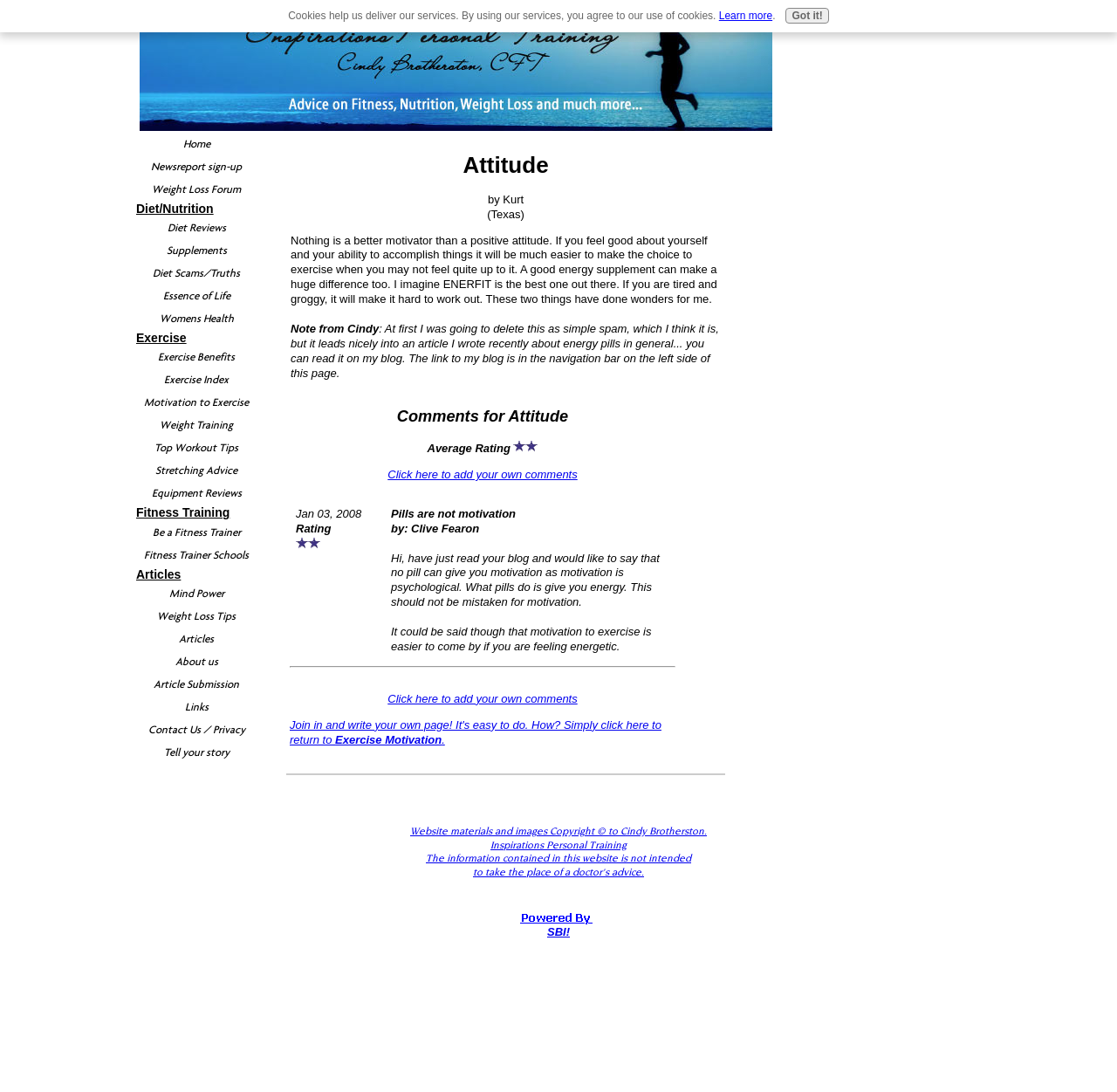Pinpoint the bounding box coordinates of the element to be clicked to execute the instruction: "Read about 'Lordy Rags to Riches Dog of the year 2021 and 2022 Calendar boy'".

None